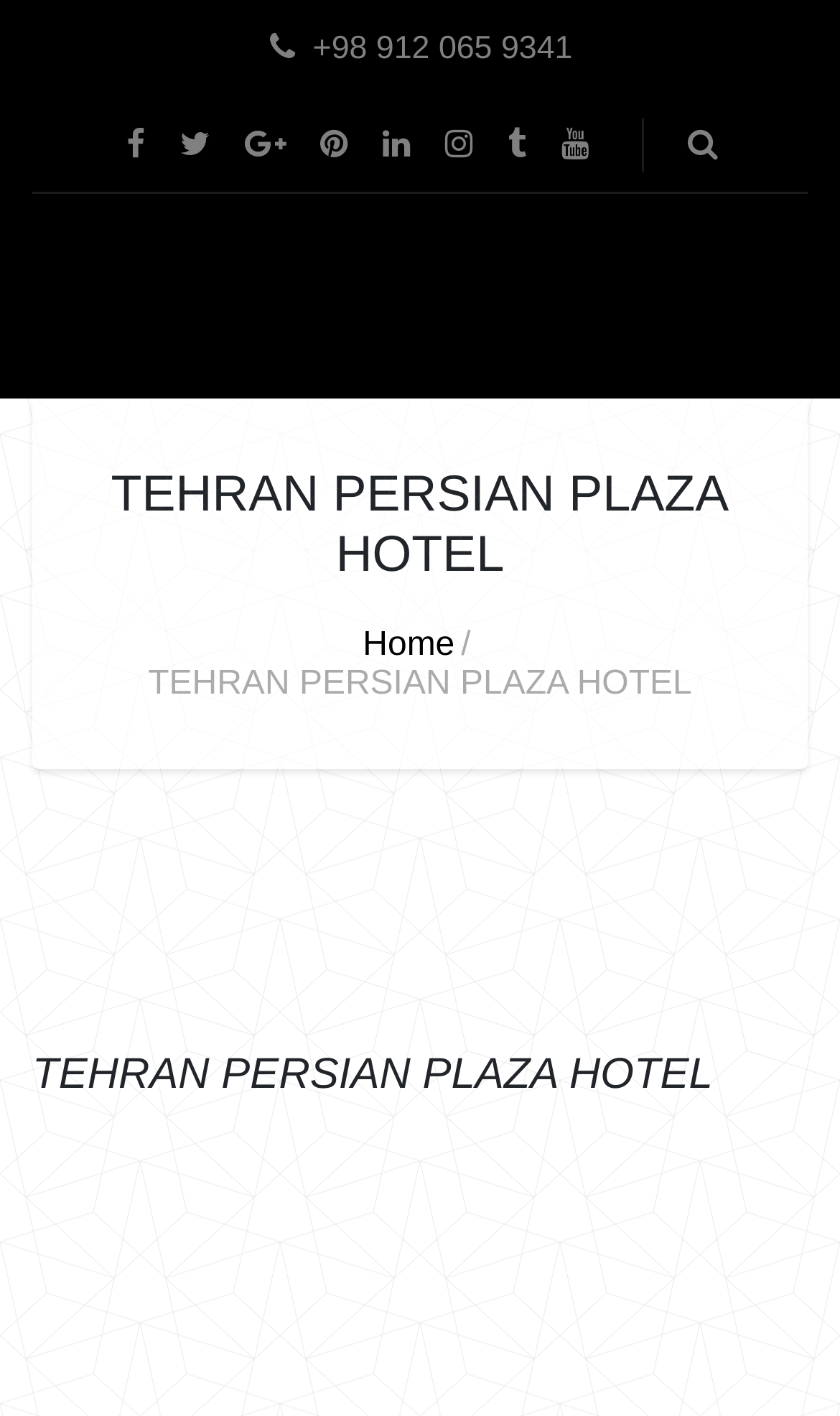What is the purpose of the 'Home' link?
Please look at the screenshot and answer in one word or a short phrase.

To navigate to the homepage